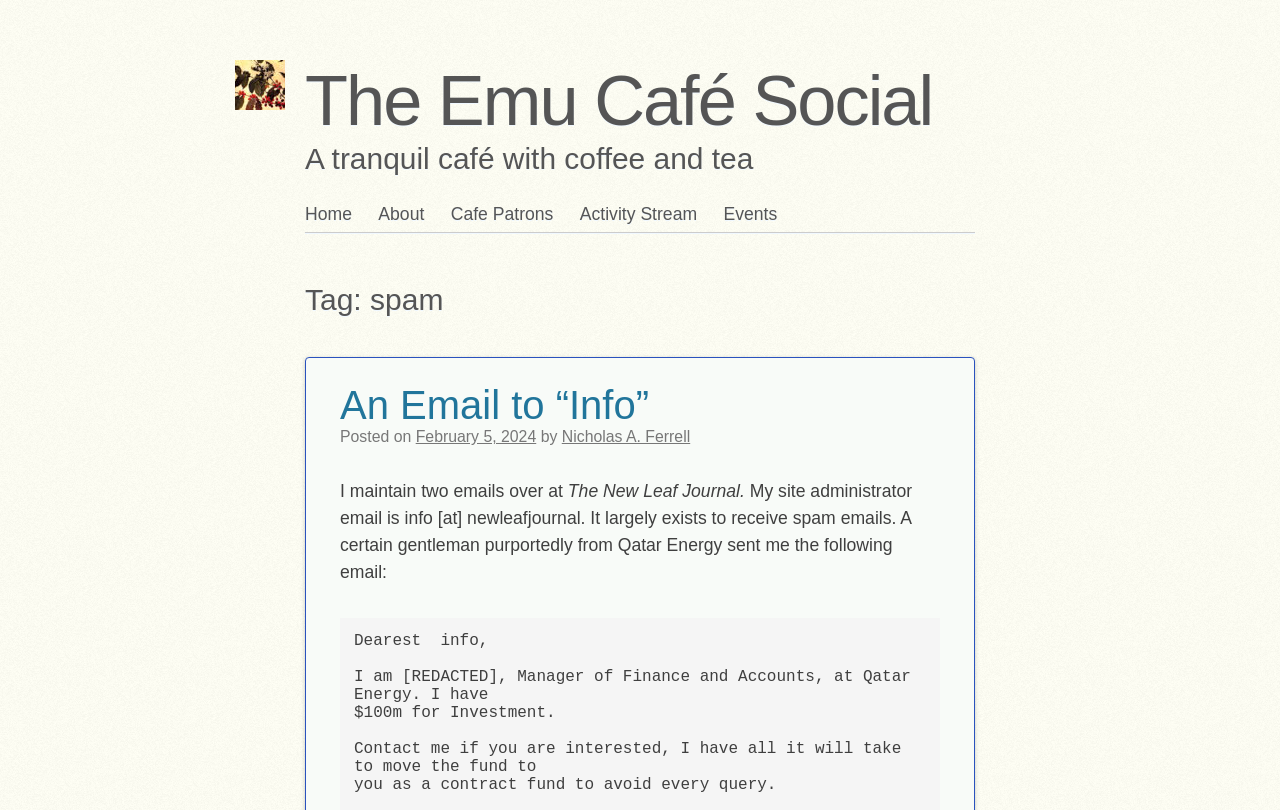Identify the bounding box coordinates of the area you need to click to perform the following instruction: "Click the link to go to the home page".

[0.238, 0.243, 0.296, 0.287]